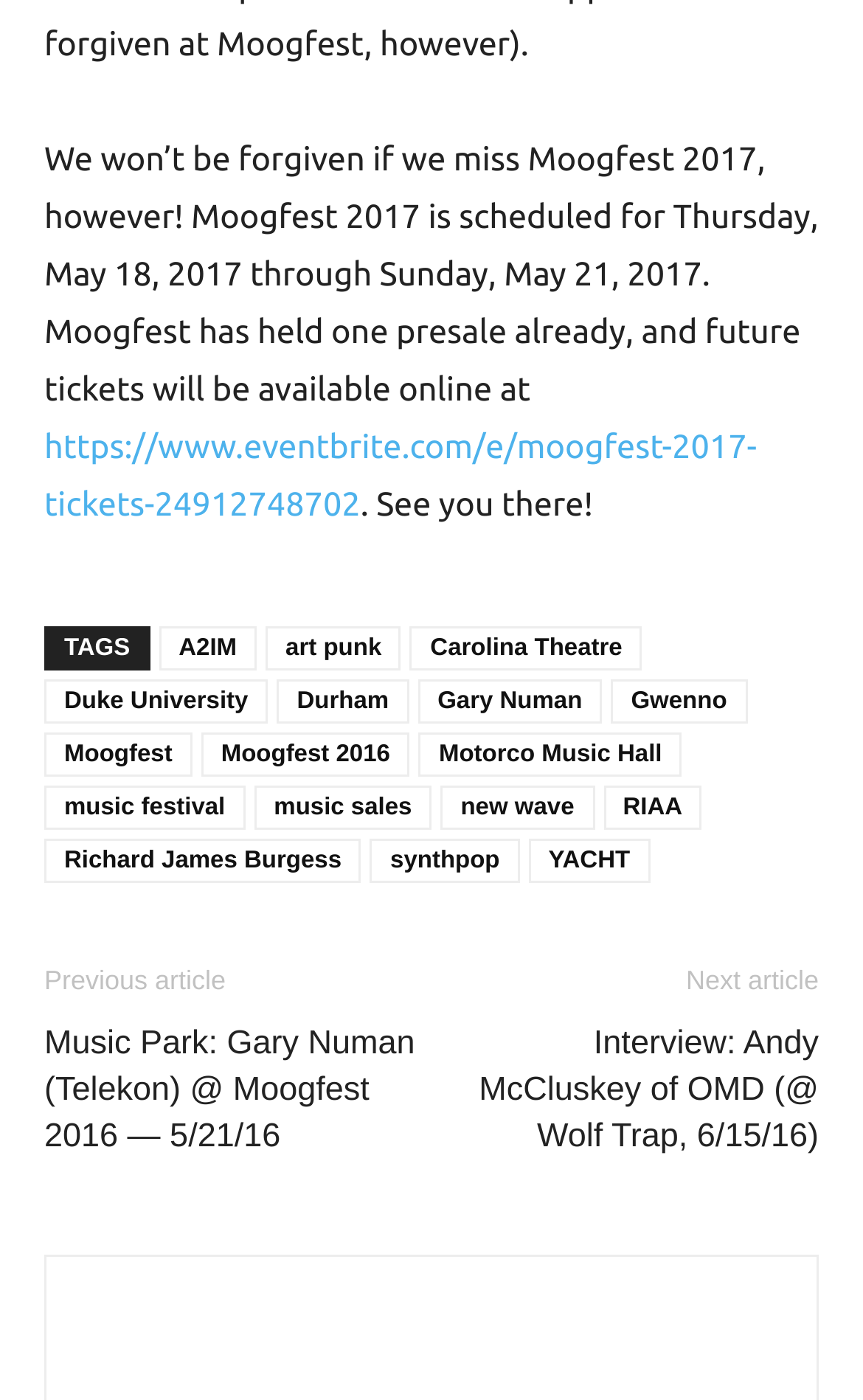How many links are there in the list of tags?
Refer to the screenshot and deliver a thorough answer to the question presented.

The answer can be found by counting the number of link elements in the list of tags at the bottom of the webpage, which are 15 in total.